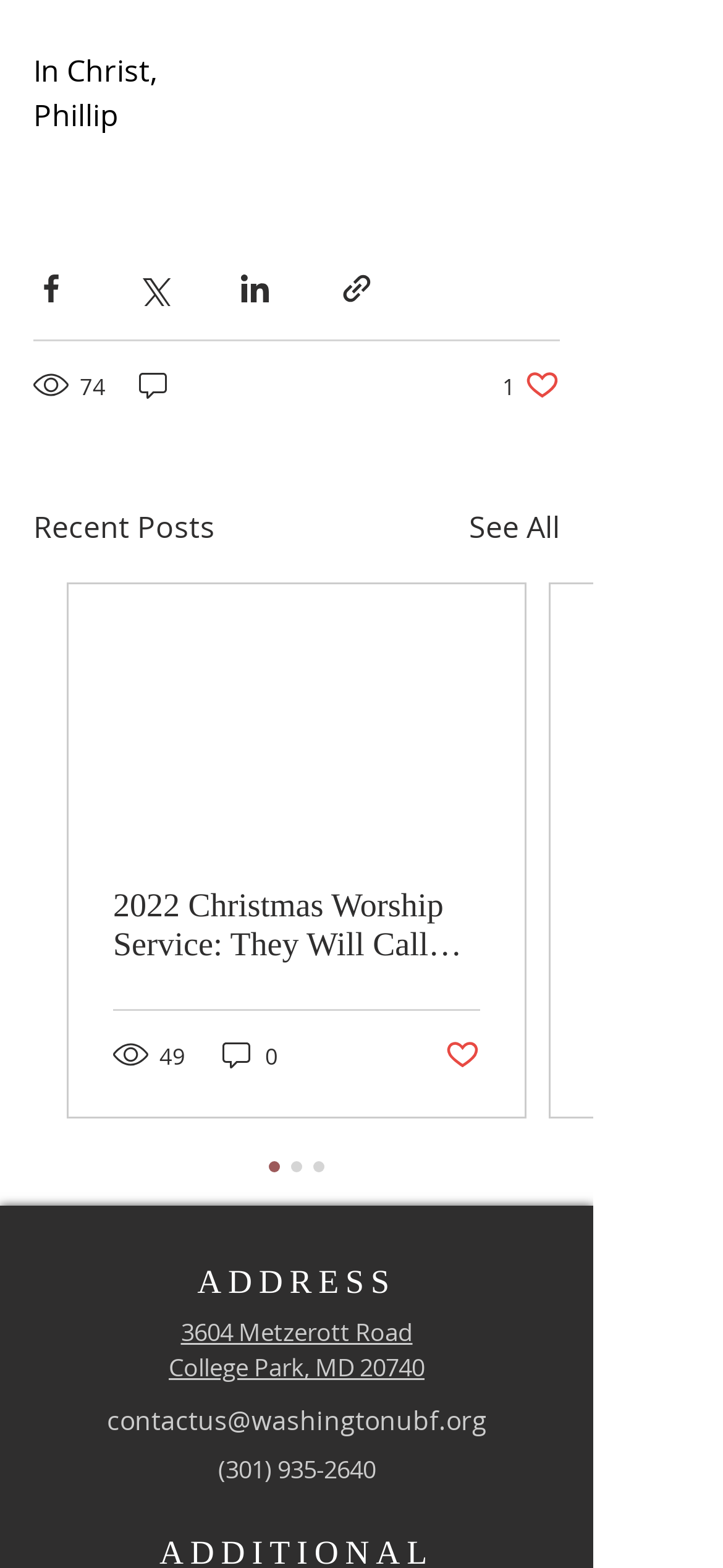Show the bounding box coordinates for the HTML element described as: "contactus@washingtonubf.org".

[0.147, 0.894, 0.673, 0.917]